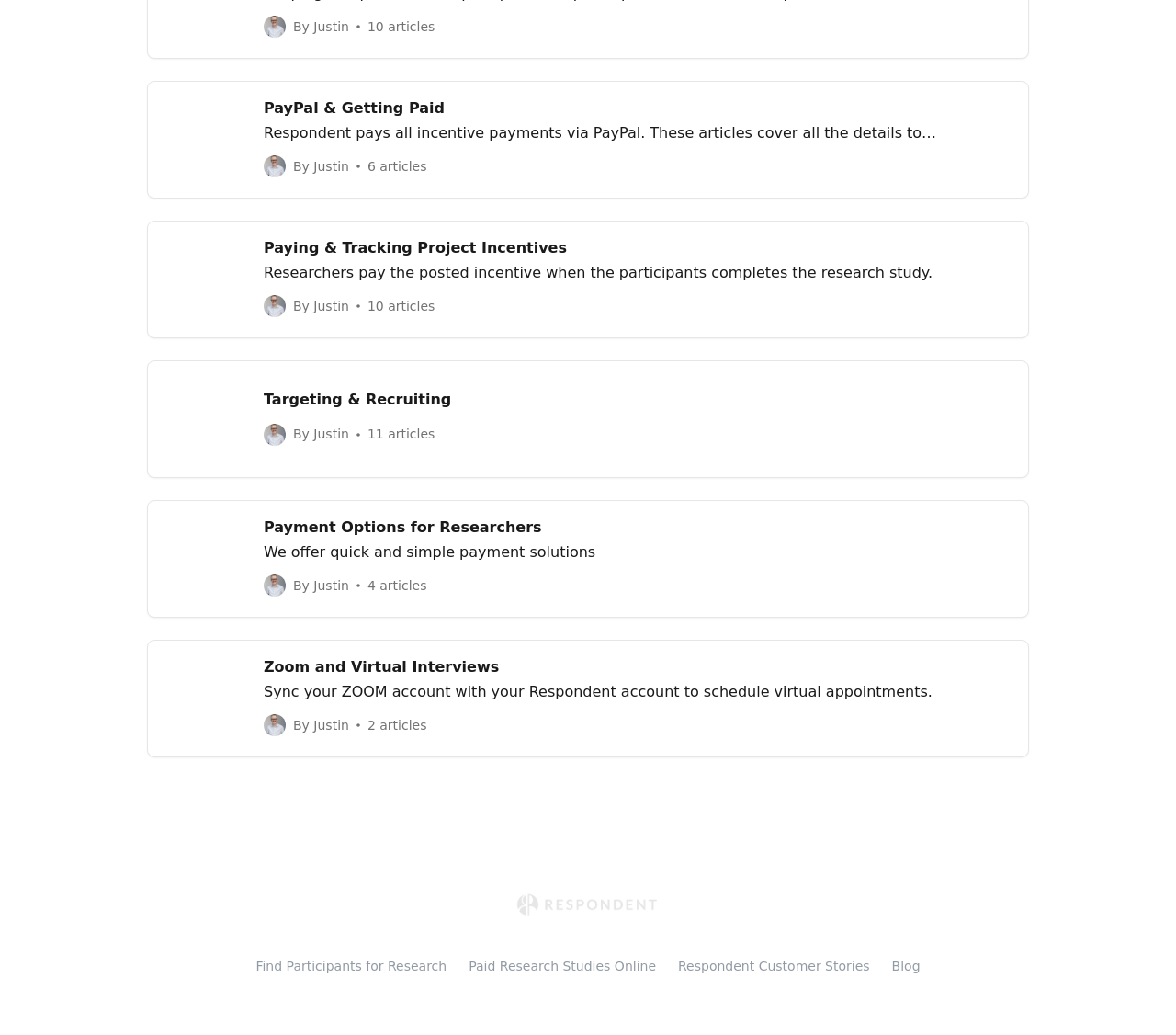Determine the bounding box coordinates of the element that should be clicked to execute the following command: "Visit the Respondent Help Center".

[0.436, 0.863, 0.564, 0.881]